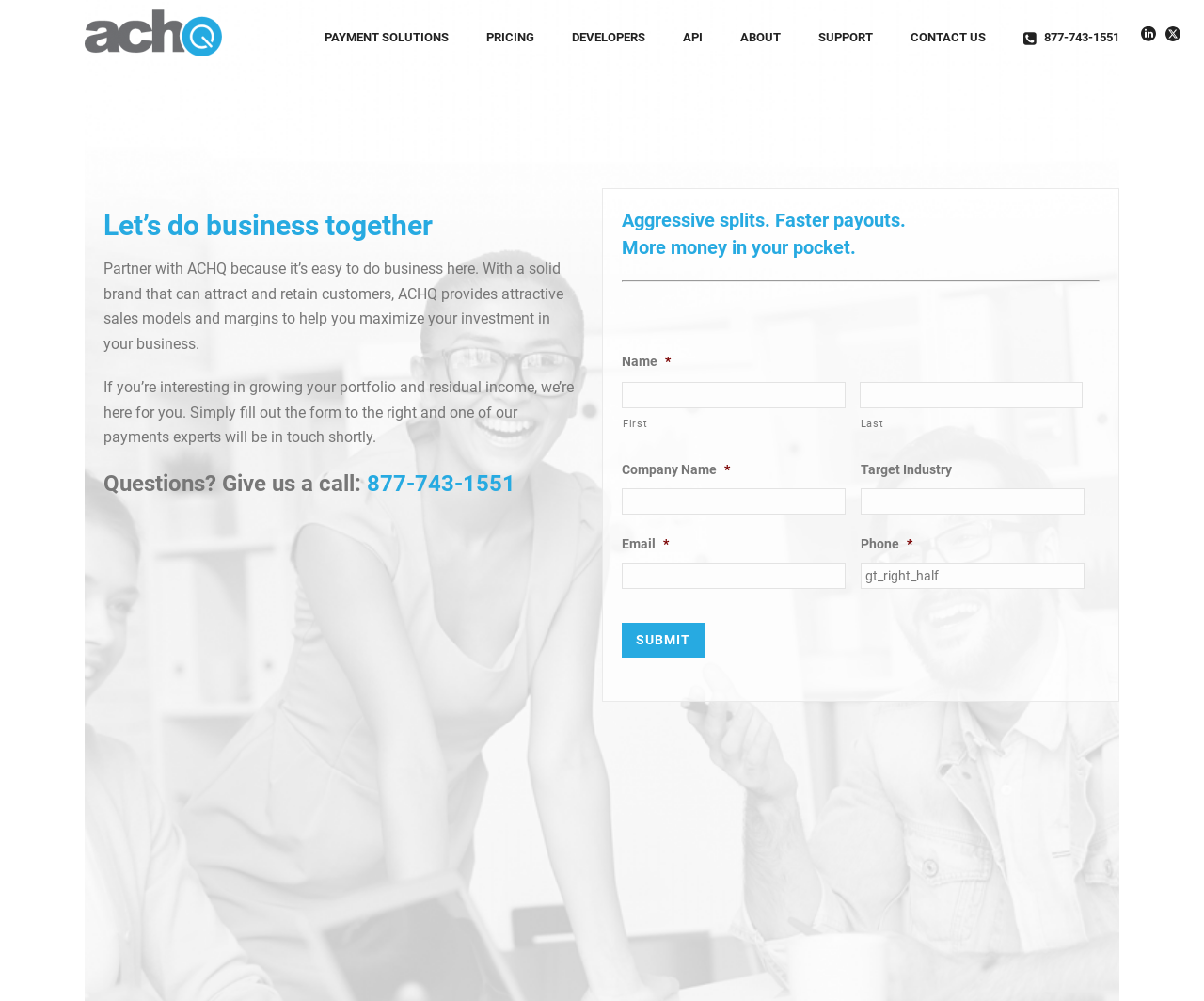Could you find the bounding box coordinates of the clickable area to complete this instruction: "Call 877-743-1551"?

[0.835, 0.0, 0.945, 0.066]